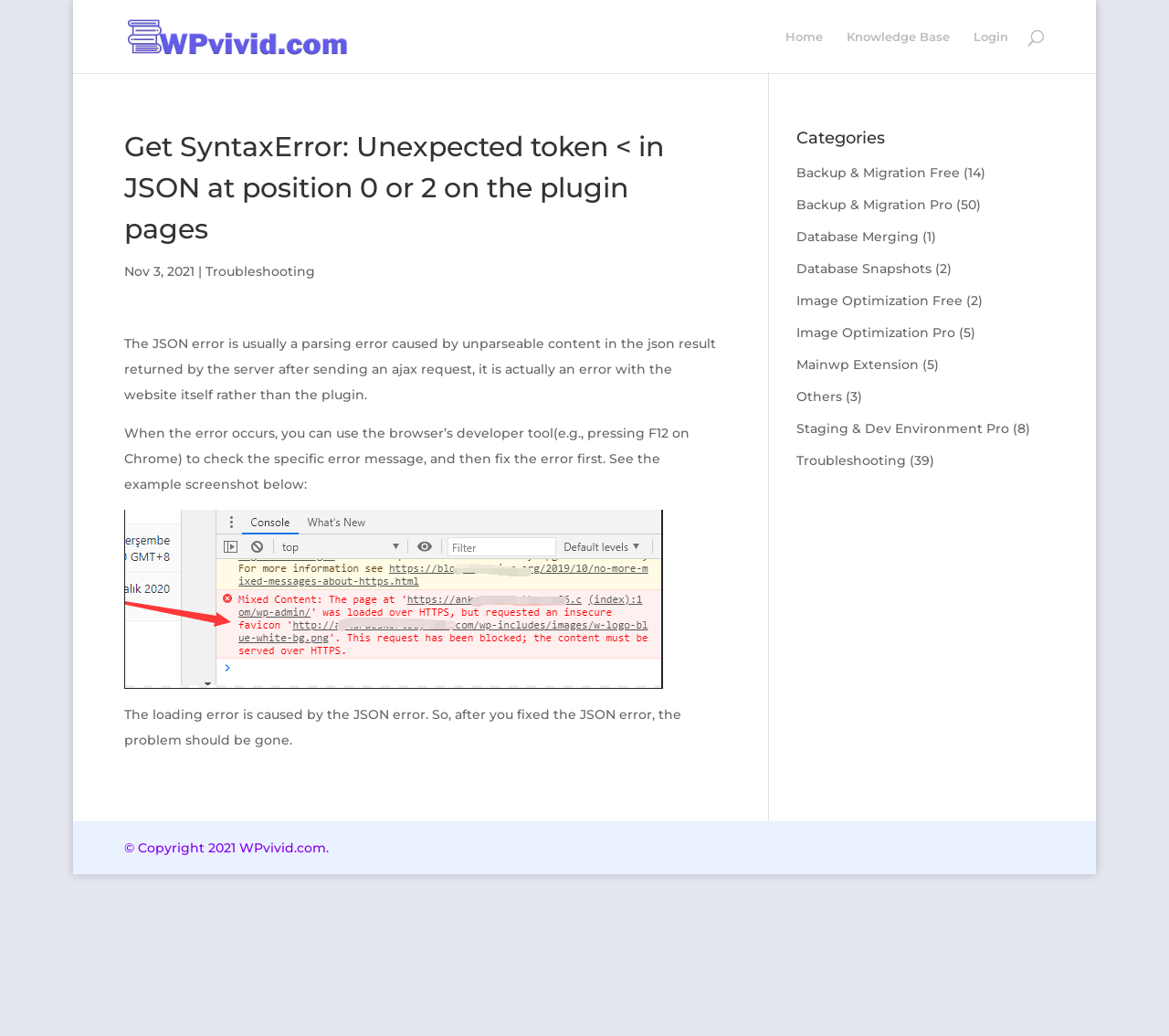Pinpoint the bounding box coordinates of the clickable area needed to execute the instruction: "check Categories". The coordinates should be specified as four float numbers between 0 and 1, i.e., [left, top, right, bottom].

[0.681, 0.122, 0.894, 0.154]